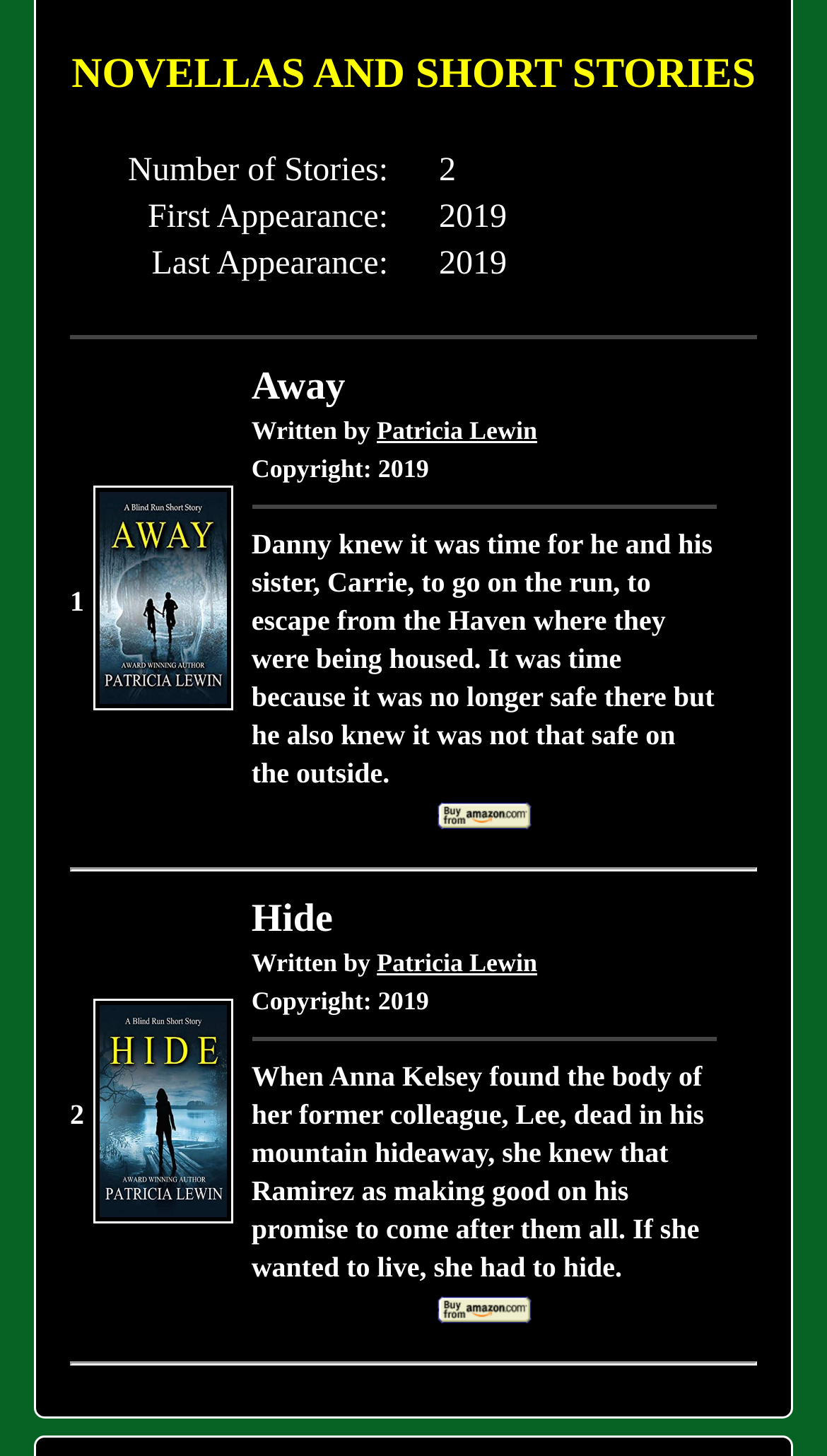Look at the image and give a detailed response to the following question: What is the first appearance year of the stories?

I looked at the table above the list of stories and found the cell that says 'First Appearance:' and the corresponding value is '2019'.